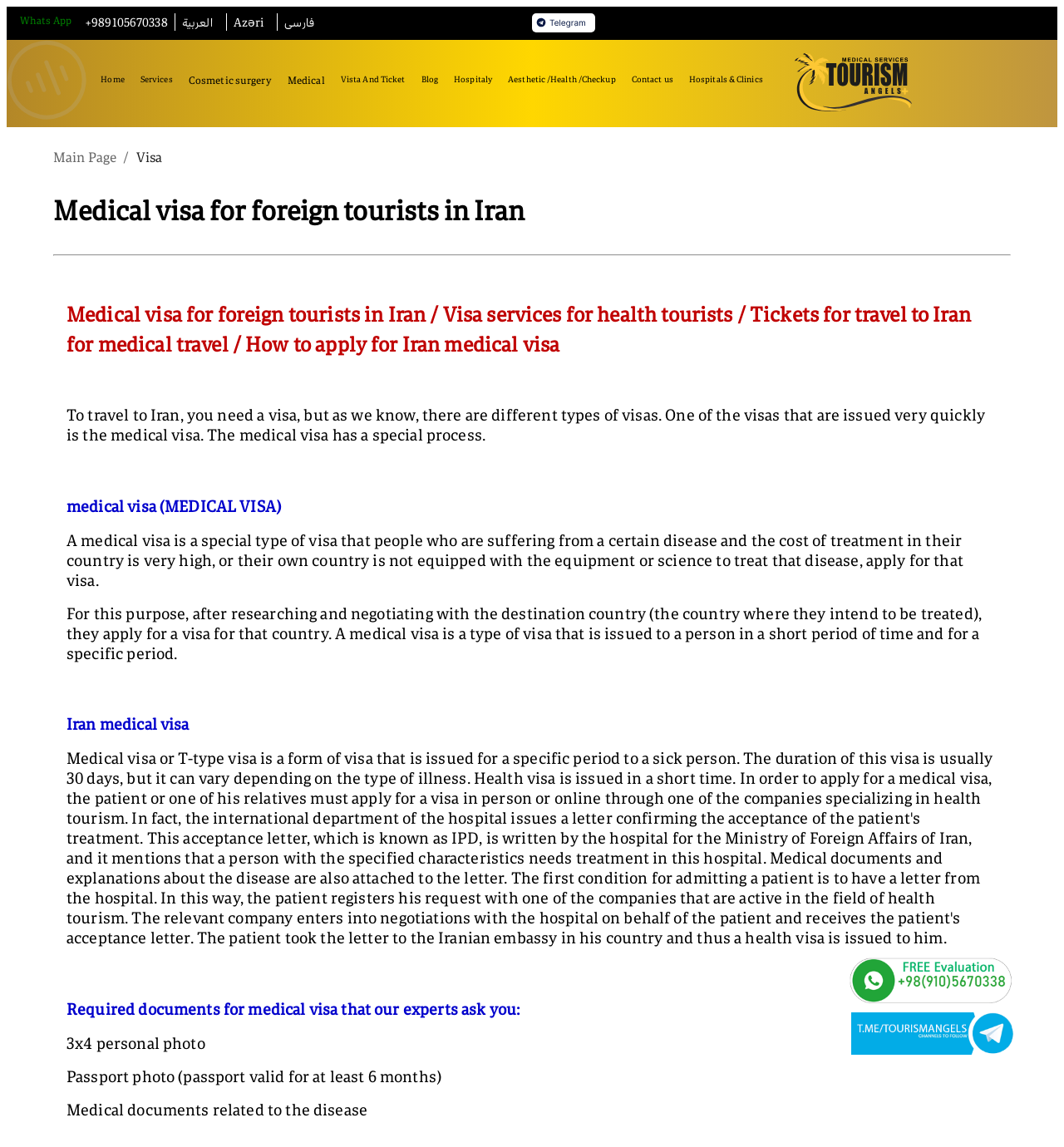Given the description of the UI element: "Azəri", predict the bounding box coordinates in the form of [left, top, right, bottom], with each value being a float between 0 and 1.

[0.219, 0.012, 0.248, 0.027]